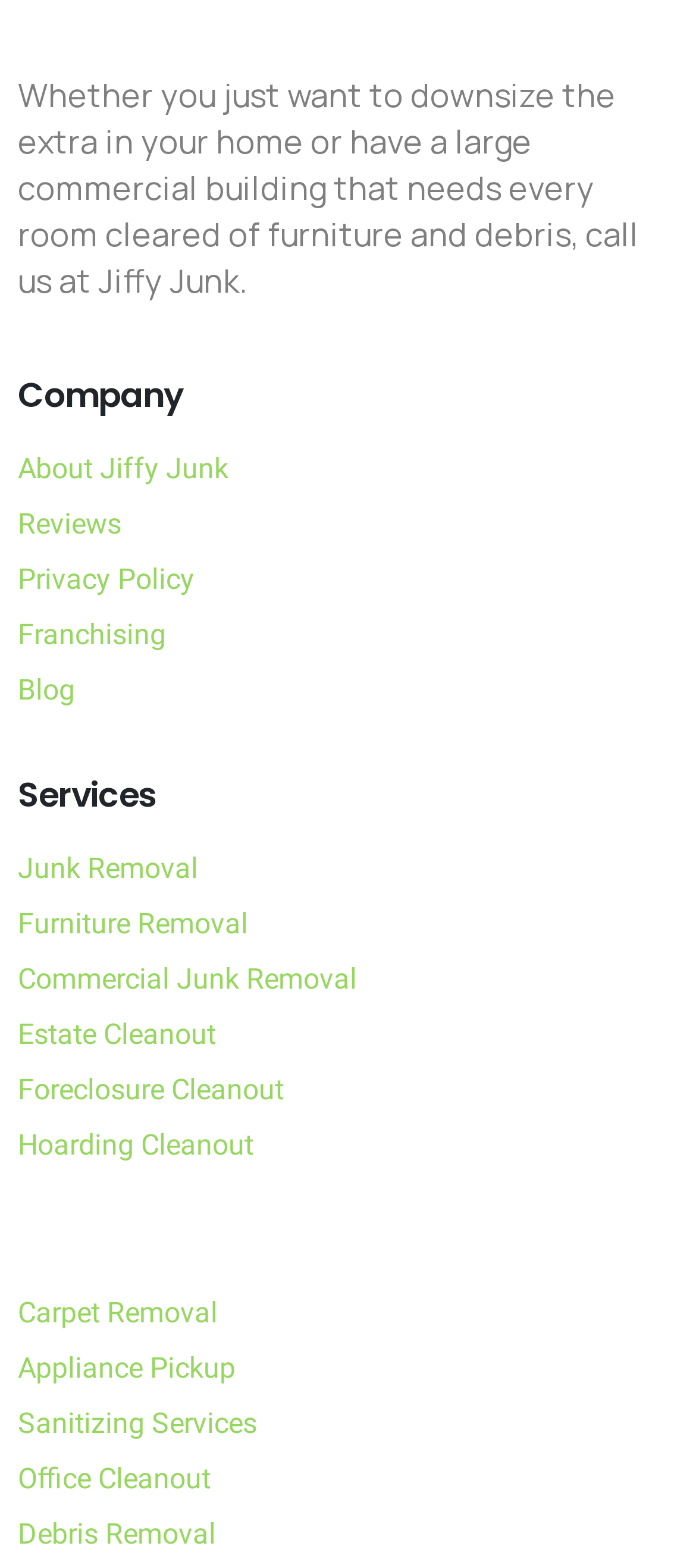Please determine the bounding box coordinates of the element to click in order to execute the following instruction: "Read reviews". The coordinates should be four float numbers between 0 and 1, specified as [left, top, right, bottom].

[0.026, 0.324, 0.174, 0.345]